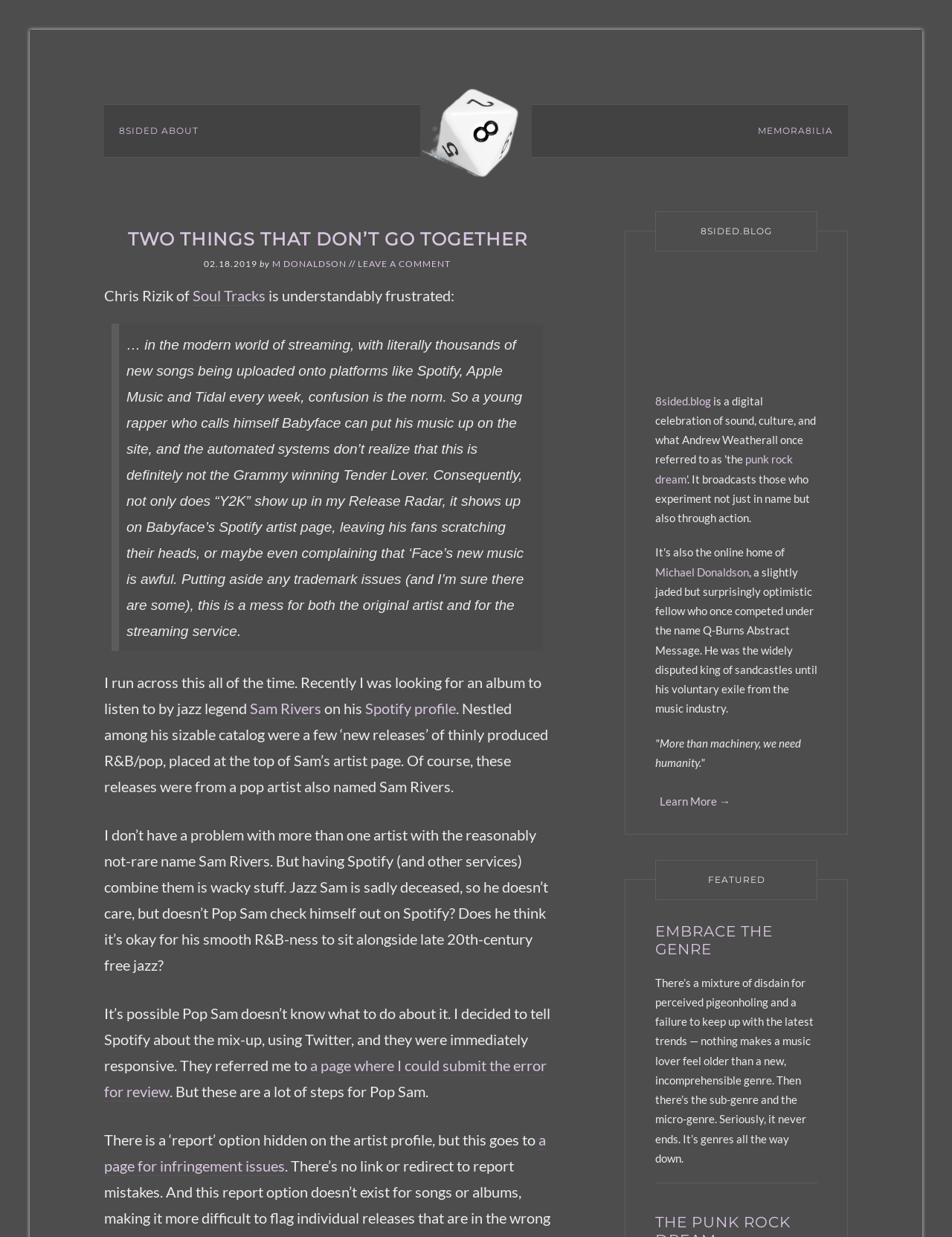Pinpoint the bounding box coordinates of the element you need to click to execute the following instruction: "Log in to the website". The bounding box should be represented by four float numbers between 0 and 1, in the format [left, top, right, bottom].

None